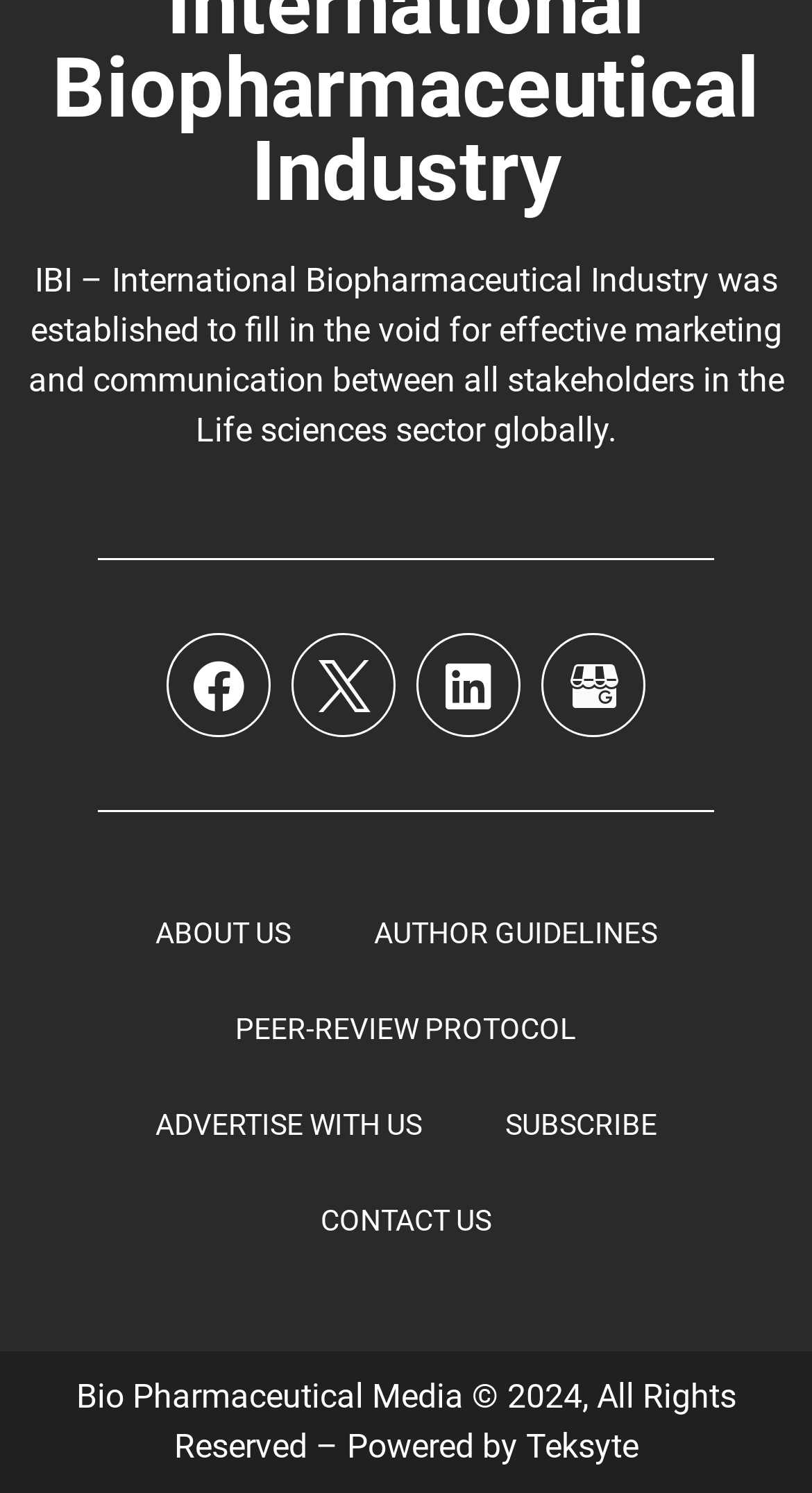How many main navigation links are present? Observe the screenshot and provide a one-word or short phrase answer.

5